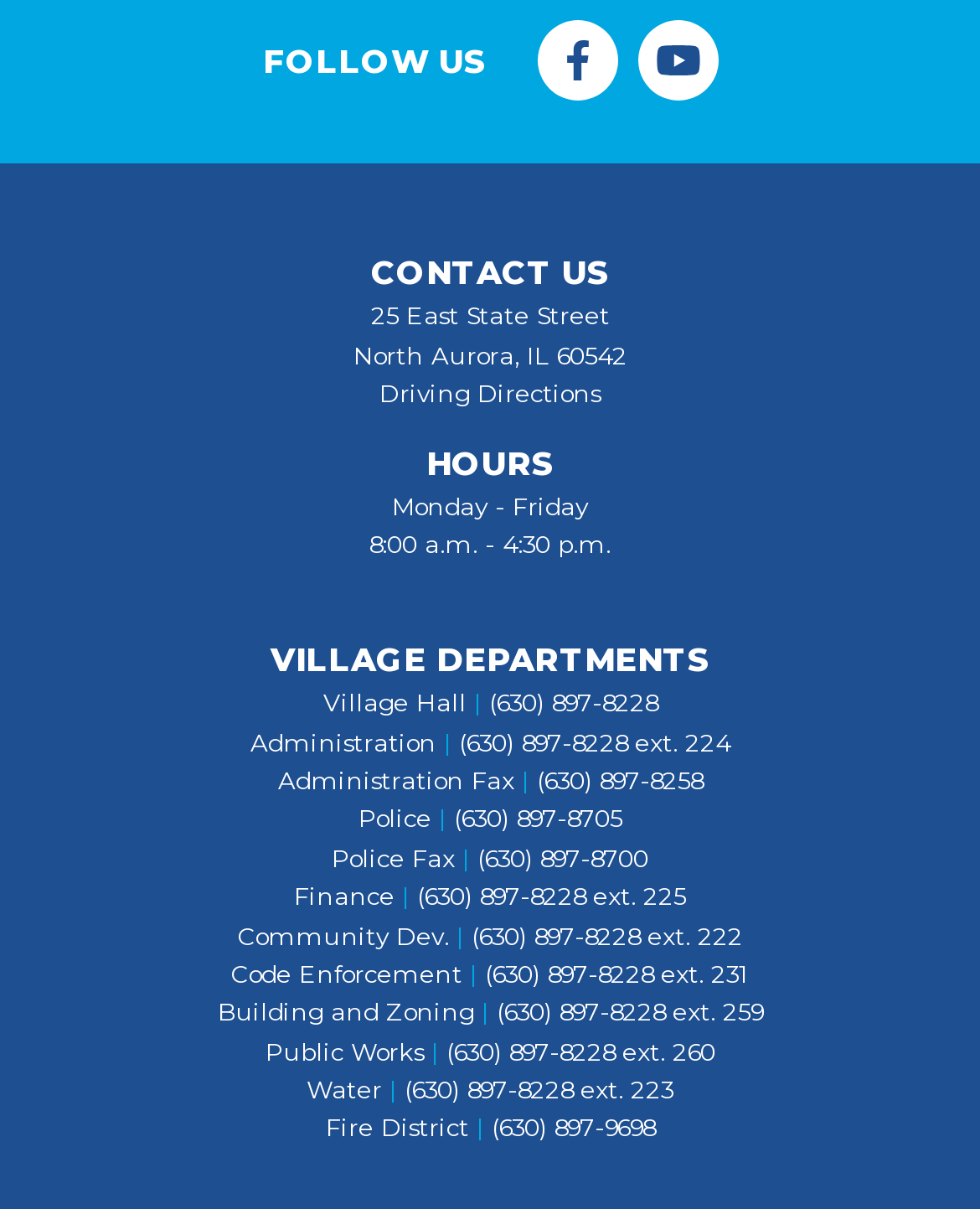Please specify the bounding box coordinates of the clickable region necessary for completing the following instruction: "Get driving directions". The coordinates must consist of four float numbers between 0 and 1, i.e., [left, top, right, bottom].

[0.387, 0.314, 0.613, 0.337]